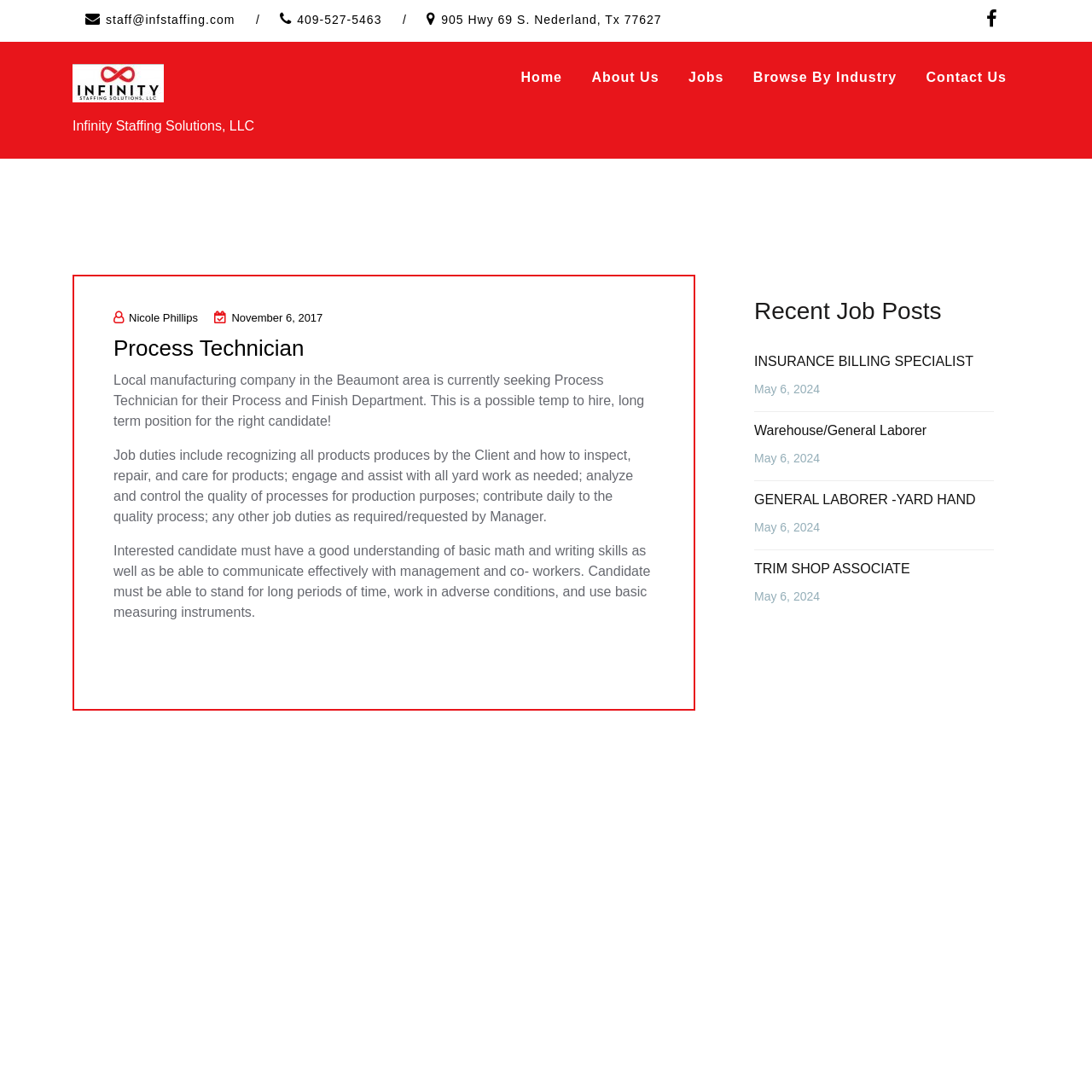Using the information in the image, give a detailed answer to the following question: What is the contact email?

The contact email can be found at the top of the webpage, where it is written as 'staff@infstaffing.com'.